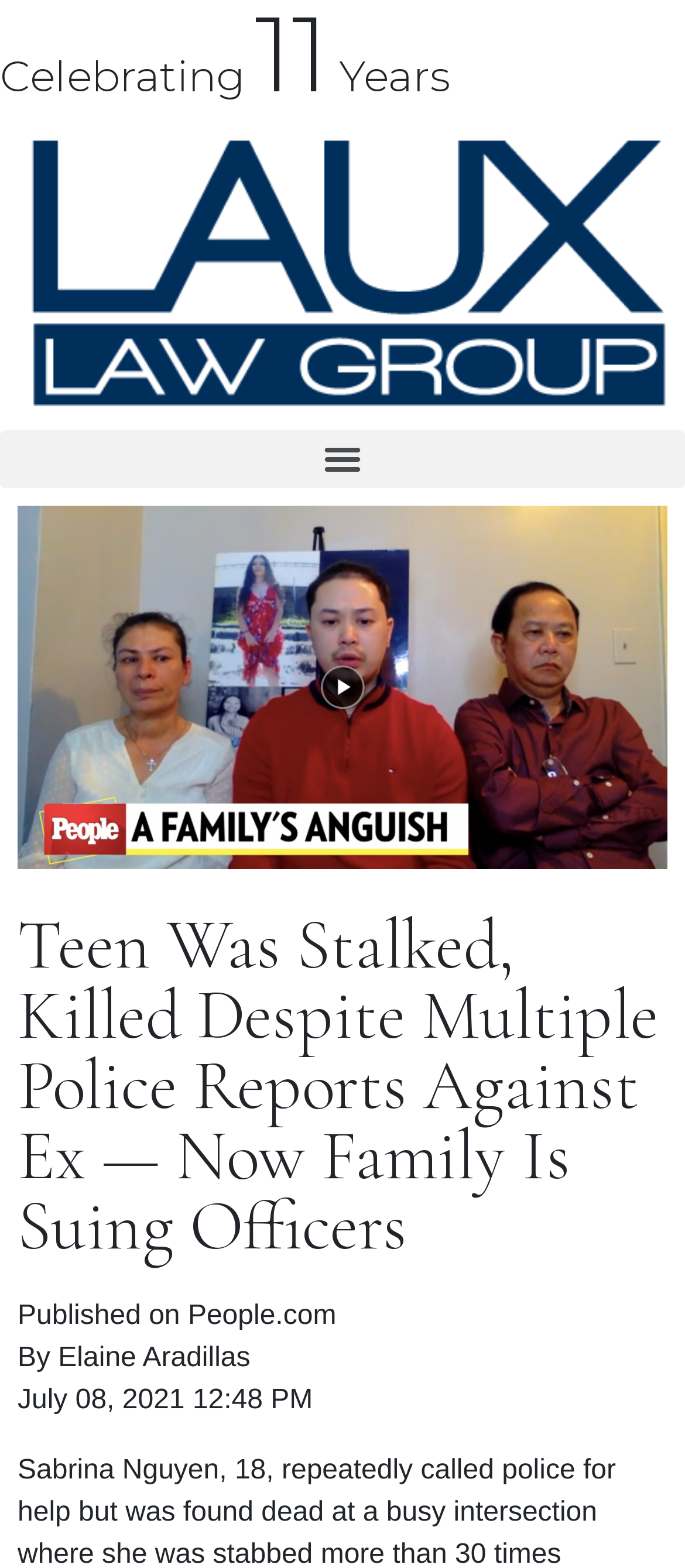Construct a comprehensive description capturing every detail on the webpage.

The webpage appears to be a news article or blog post. At the top, there is a heading that reads "Celebrating 11 Years", which is centered and takes up the full width of the page. Below this heading, there is a link that spans the entire width of the page. 

To the right of the link, there is a button labeled "Menu Toggle" that is not currently expanded. When expanded, it reveals a figure, likely an image, that takes up most of the width of the page and is positioned below the link and button. 

Above the figure, there is a prominent heading that summarizes the article: "Teen Was Stalked, Killed Despite Multiple Police Reports Against Ex — Now Family Is Suing Officers". This heading is centered and takes up most of the width of the page. 

Below the figure, there are three lines of text. The first line reads "Published on People.com", the second line reads "By Elaine Aradillas", and the third line reads "July 08, 2021 12:48 PM". These lines of text are positioned to the left of the figure and are stacked vertically.